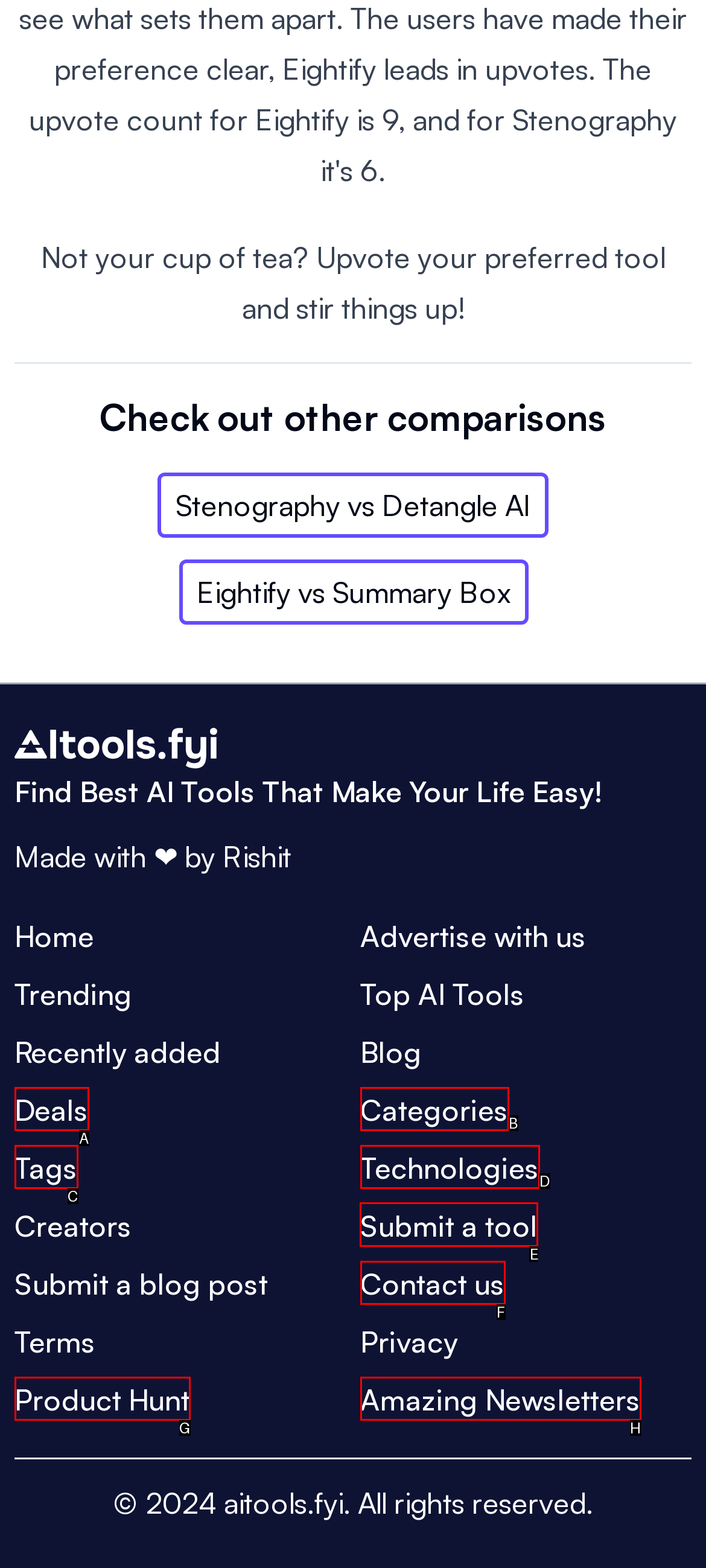Please indicate which HTML element should be clicked to fulfill the following task: Submit a tool. Provide the letter of the selected option.

E